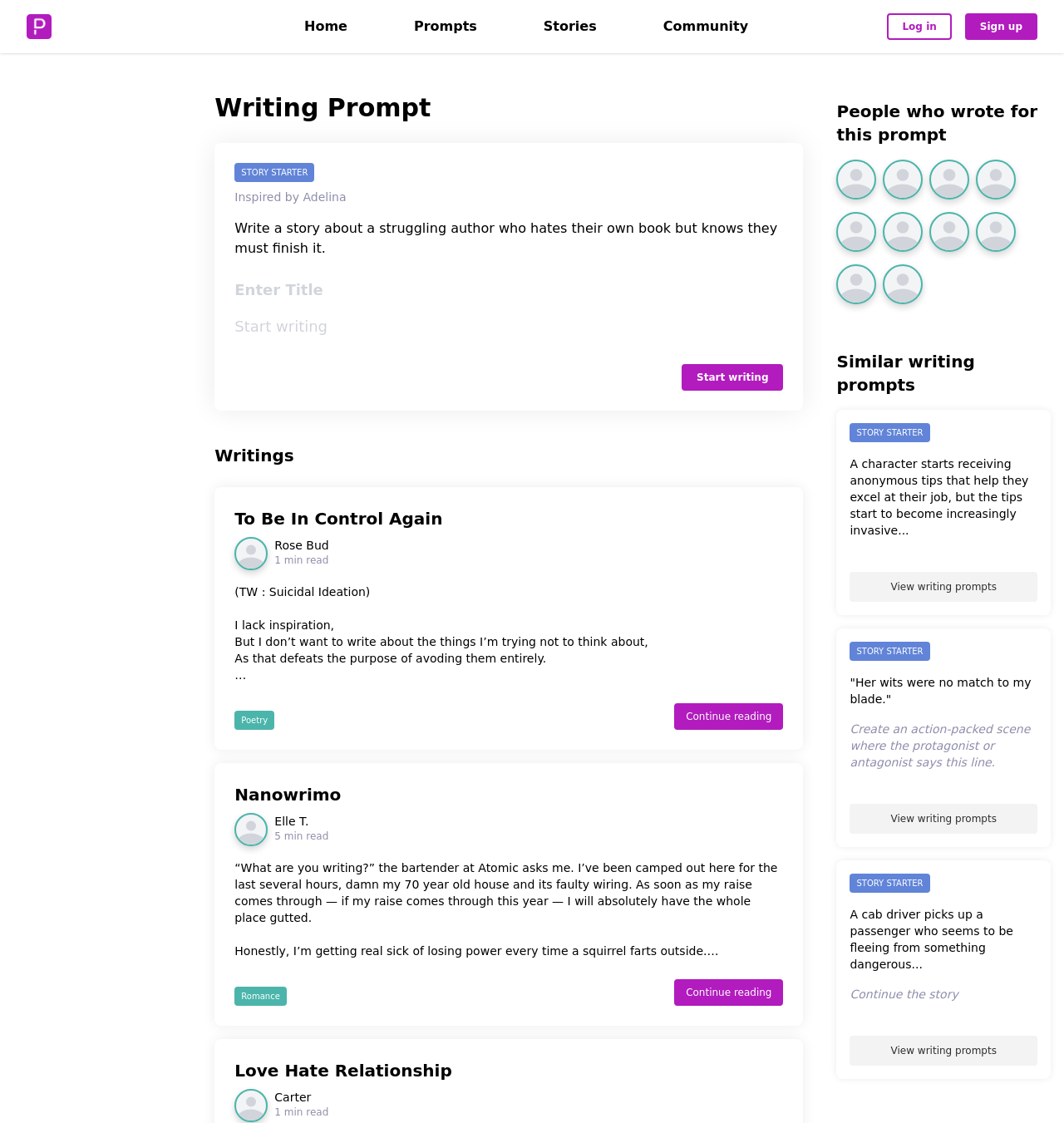What type of content is displayed in the section with the heading 'Writings'?
Analyze the image and provide a thorough answer to the question.

The section with the heading 'Writings' contains links to various stories and poetry, as evidenced by the links 'To Be In Control Again', 'Rose Bud 1 min read', and 'Poetry'. This suggests that this section is dedicated to showcasing user-generated content.